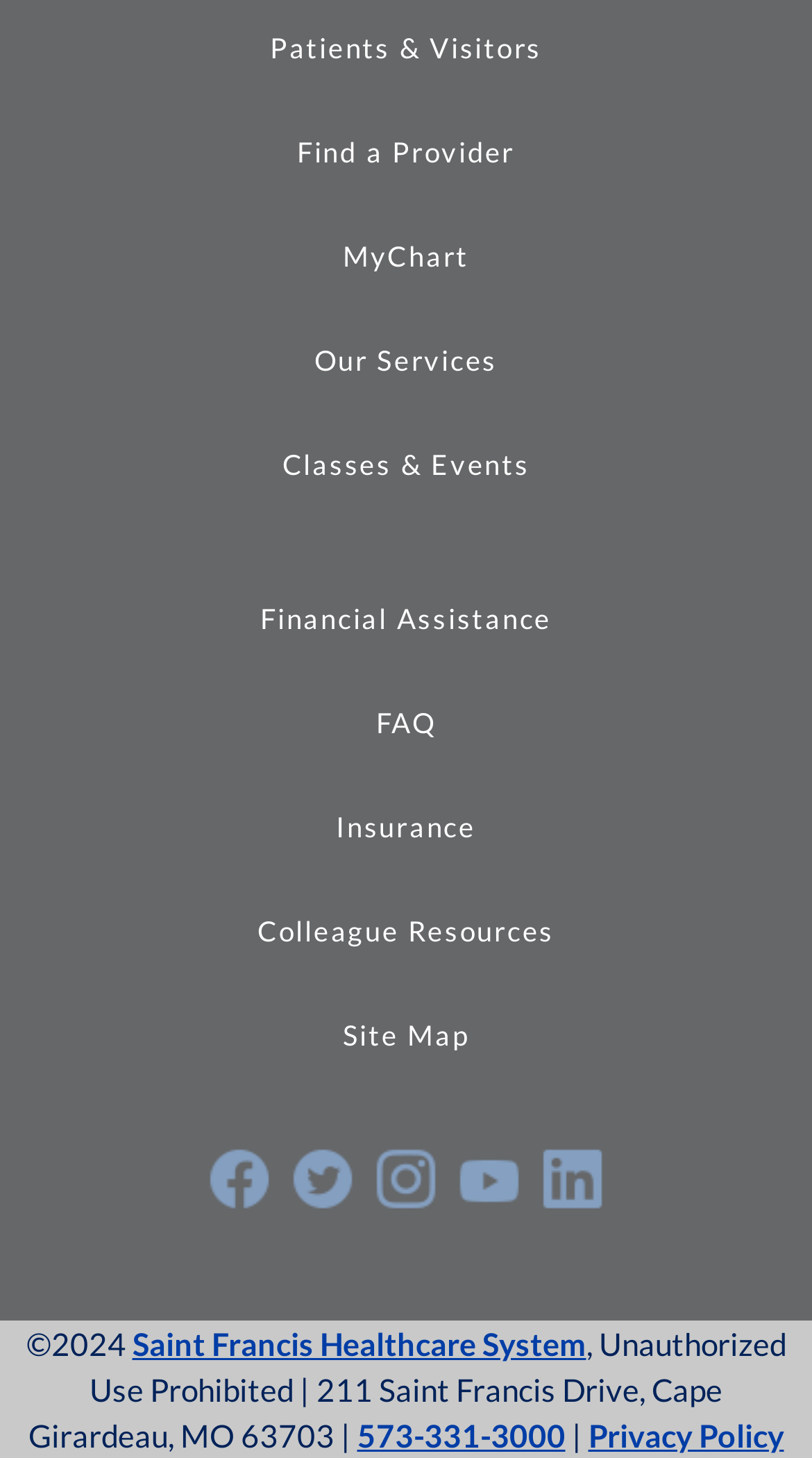Respond with a single word or short phrase to the following question: 
How many image links are at the bottom of the page?

5